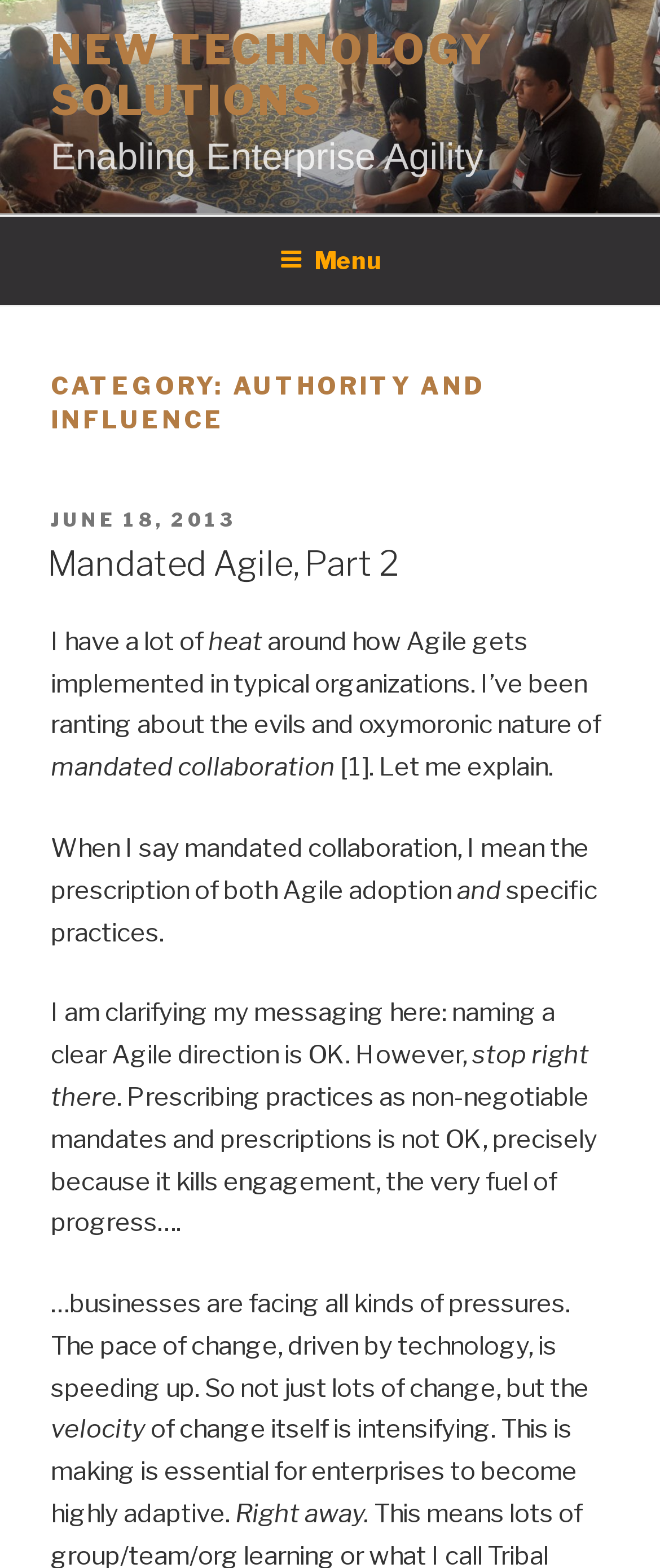Generate the title text from the webpage.

CATEGORY: AUTHORITY AND INFLUENCE